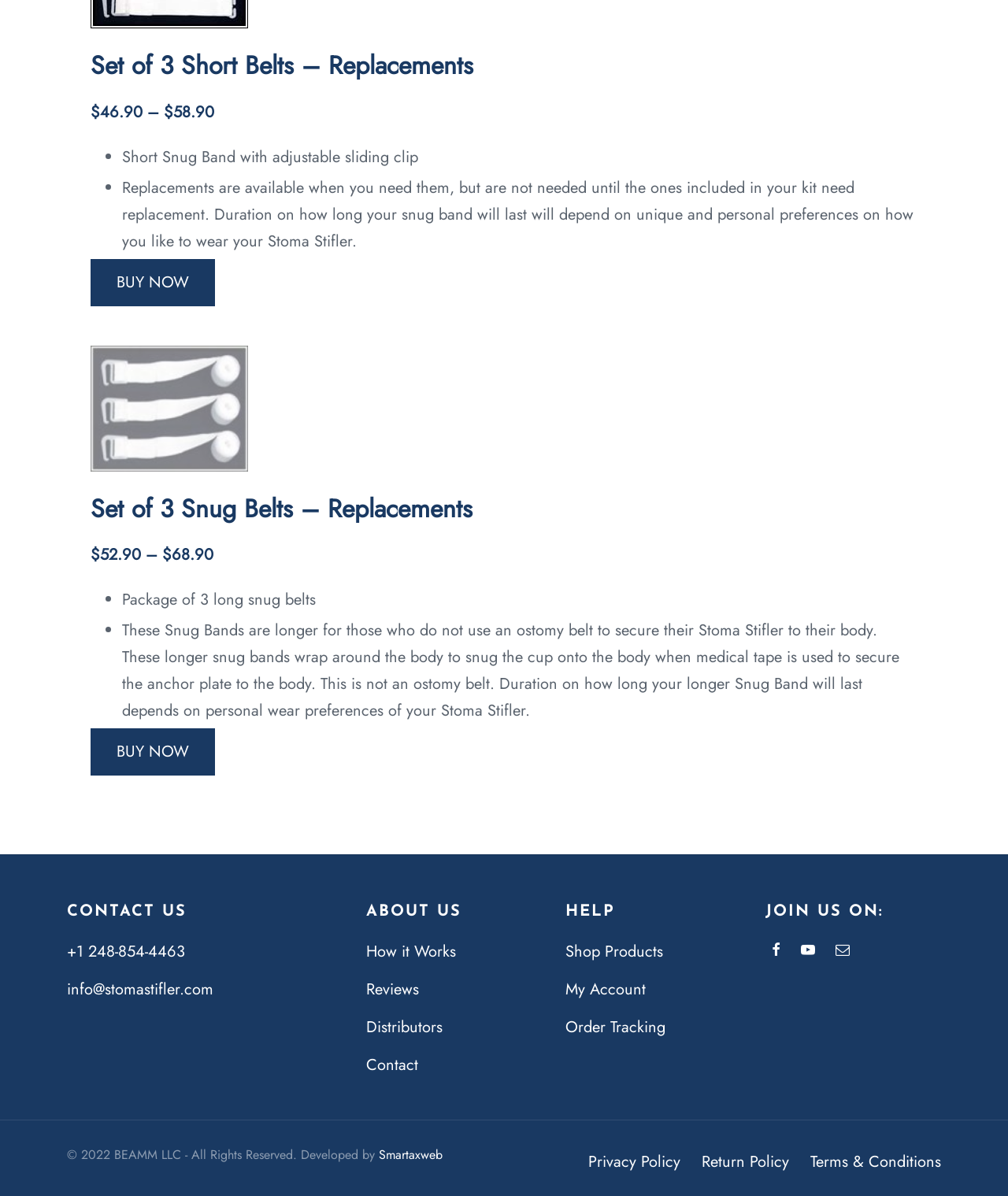Locate the bounding box coordinates of the element that should be clicked to execute the following instruction: "Click on OUR STUFF".

None